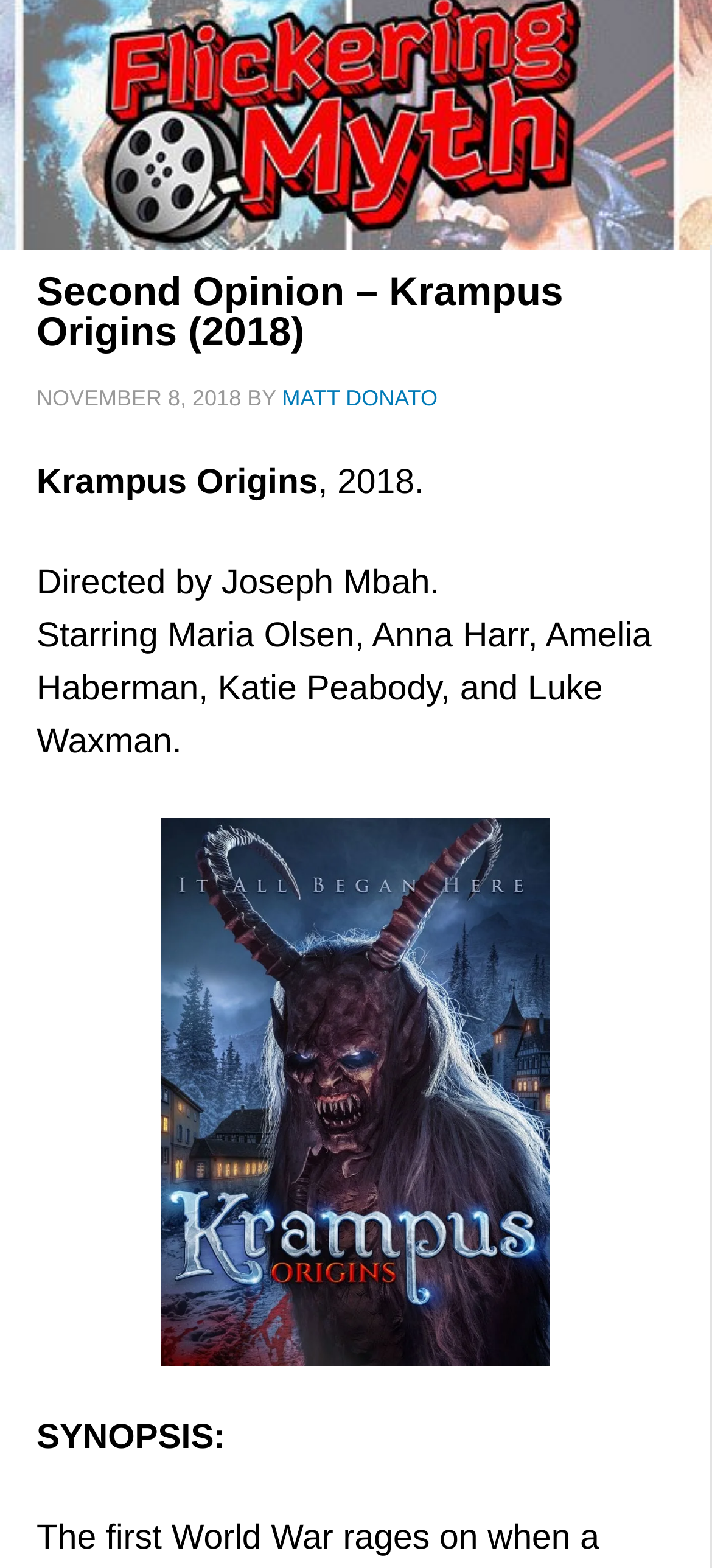Given the description of a UI element: "alt="" title=""", identify the bounding box coordinates of the matching element in the webpage screenshot.

[0.051, 0.522, 0.946, 0.872]